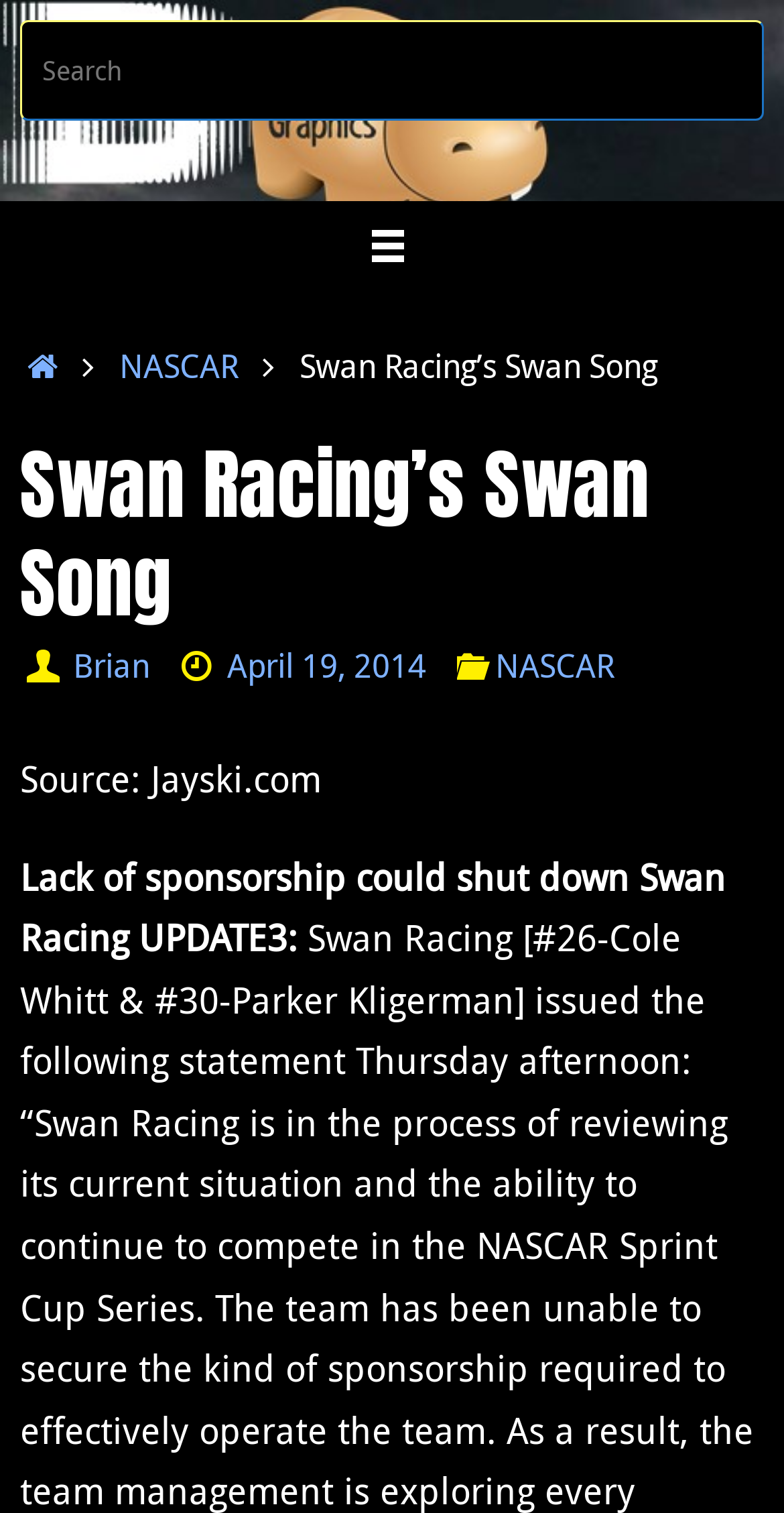Who is the author of the article?
Refer to the image and offer an in-depth and detailed answer to the question.

The author of the article can be found by looking at the 'Author' section, which is located below the main heading. The link 'Brian' is present in this section, indicating that Brian is the author of the article.